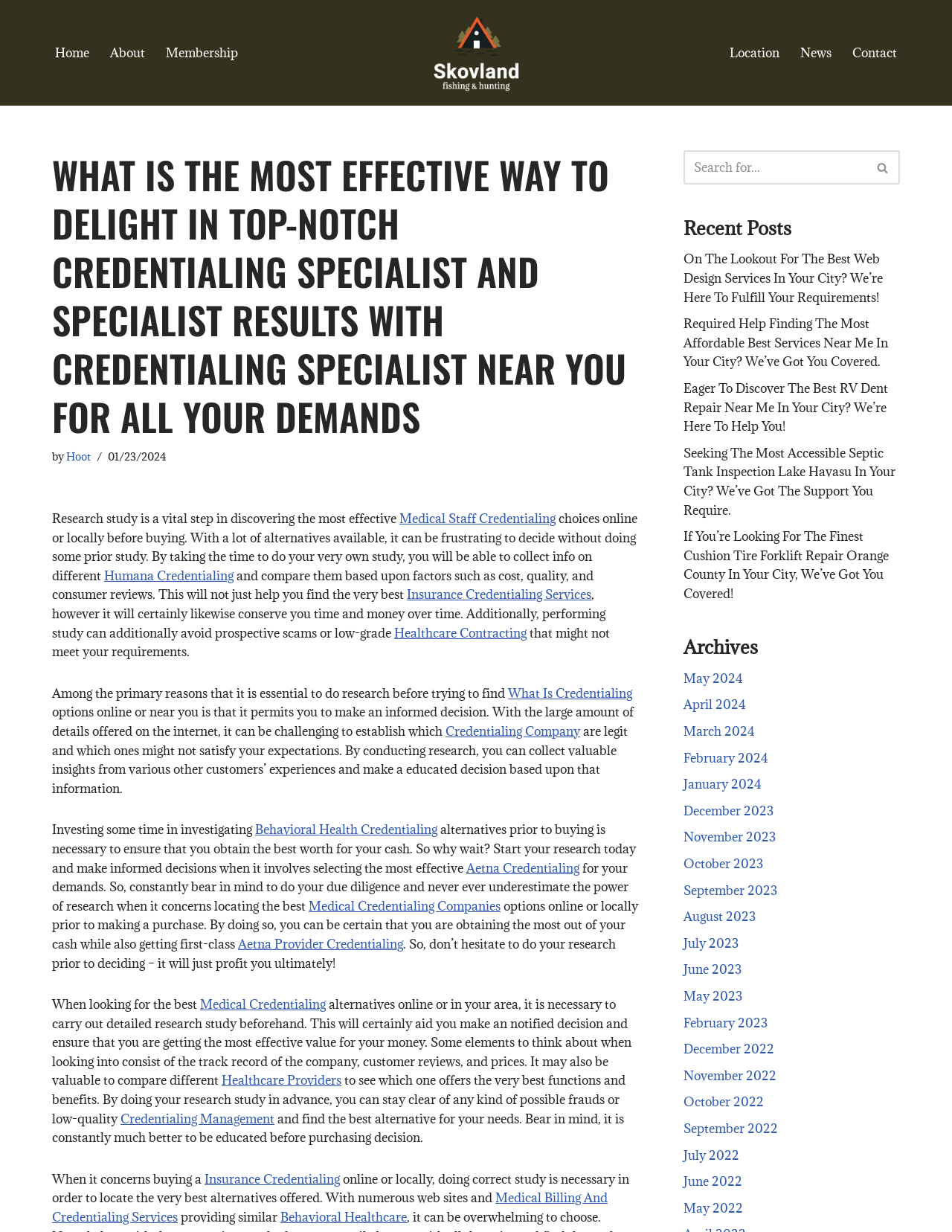How many links are there in the primary menu?
Based on the screenshot, respond with a single word or phrase.

3